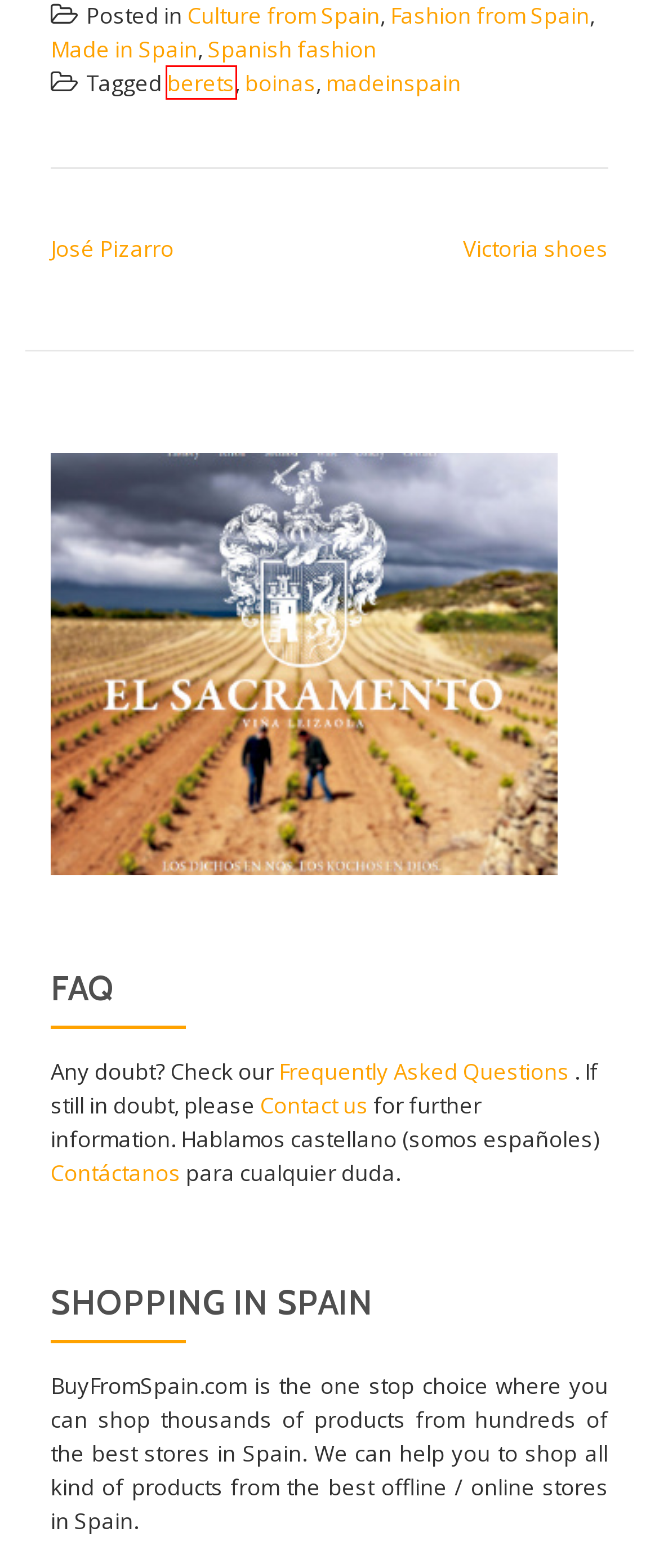Observe the screenshot of a webpage with a red bounding box around an element. Identify the webpage description that best fits the new page after the element inside the bounding box is clicked. The candidates are:
A. berets – Buy from Spain
B. Frequently Asked Questions – Buy from Spain
C. Victoria shoes – Buy from Spain
D. José Pizarro – Buy from Spain
E. Made in Spain – Buy from Spain
F. Contact us – Buy from Spain
G. boinas – Buy from Spain
H. Spanish fashion – Buy from Spain

A